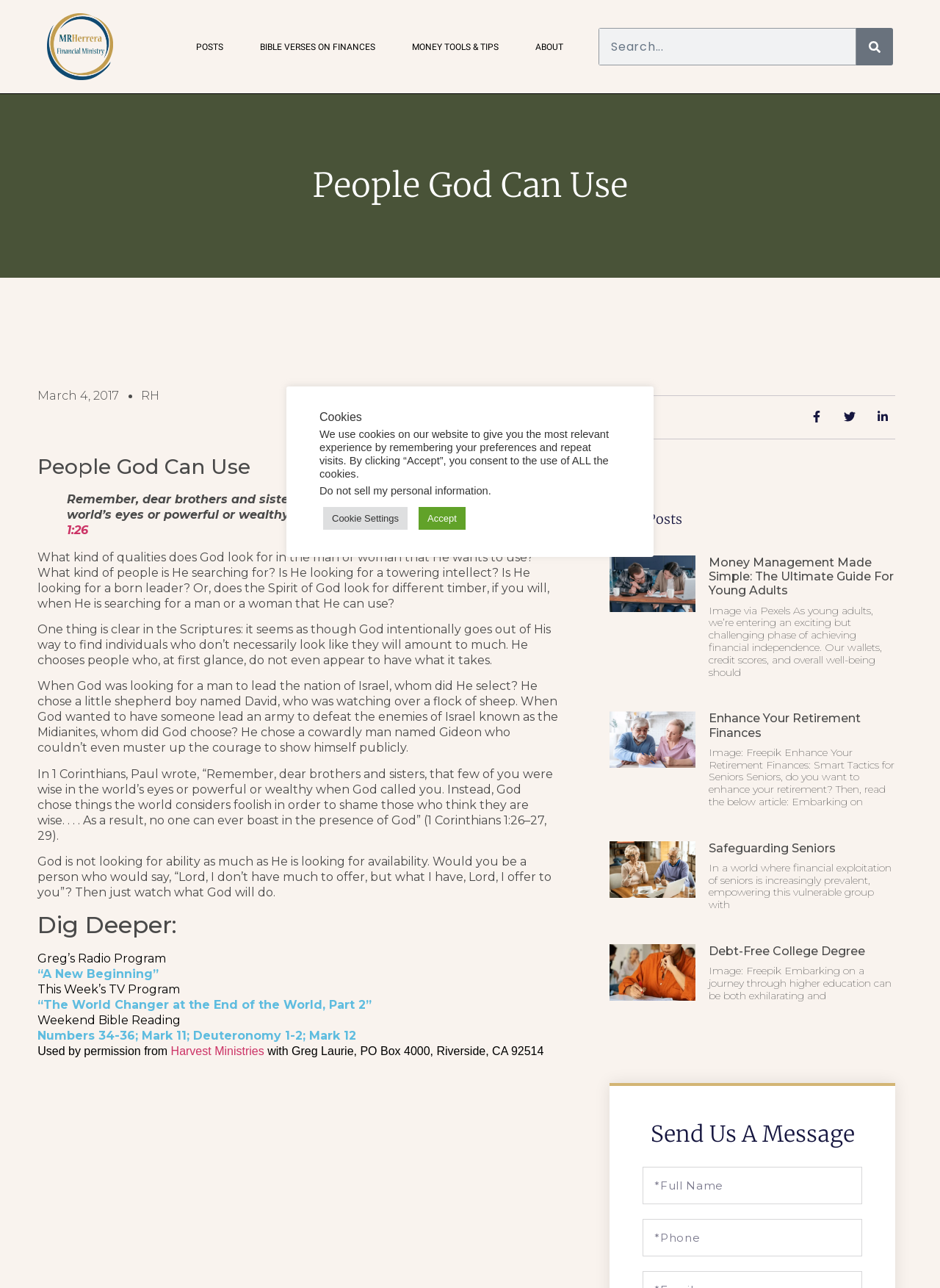Find the bounding box coordinates for the element described here: "Posts".

[0.208, 0.031, 0.237, 0.042]